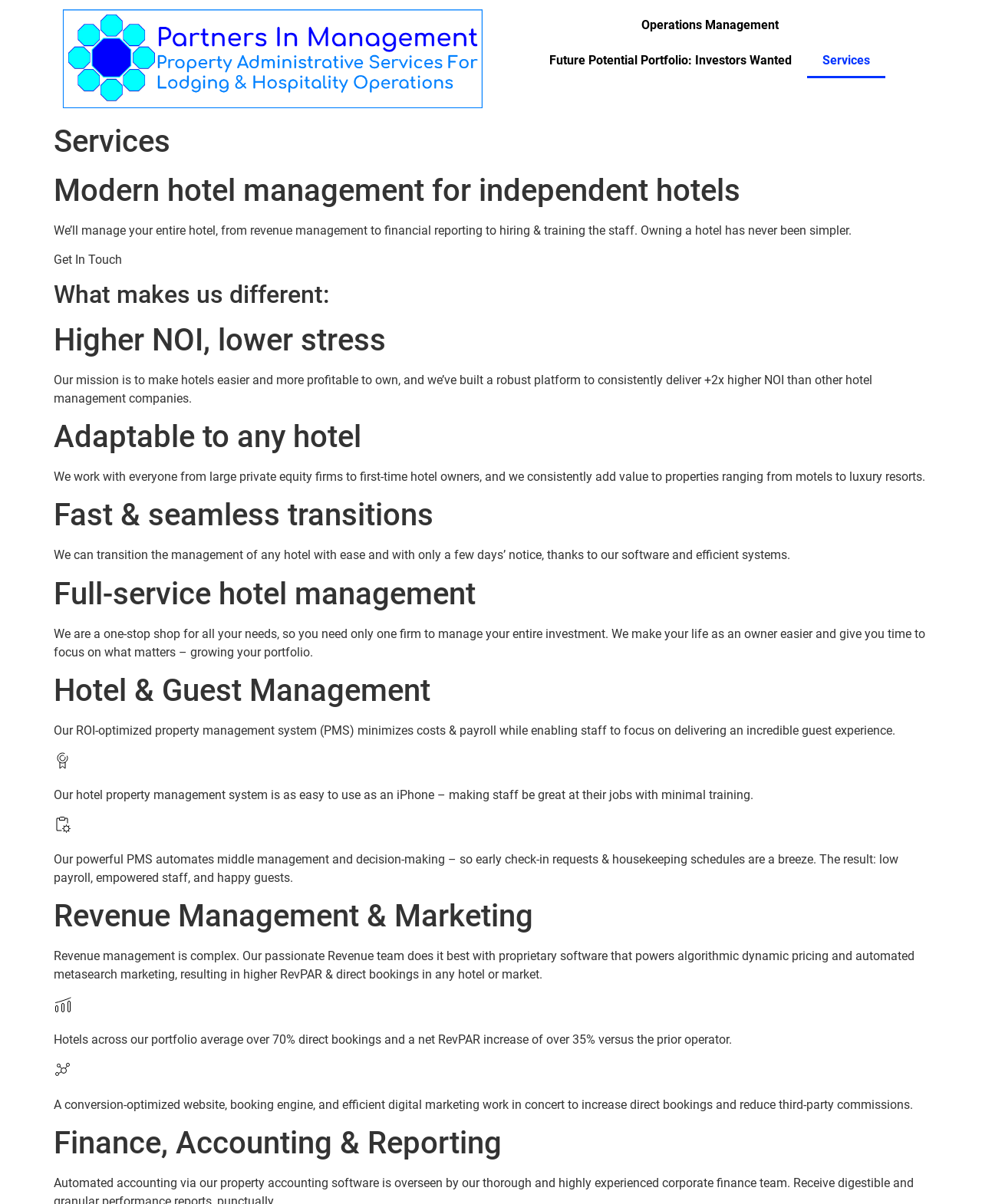Reply to the question with a single word or phrase:
What is the benefit of using their revenue management system?

Higher RevPAR